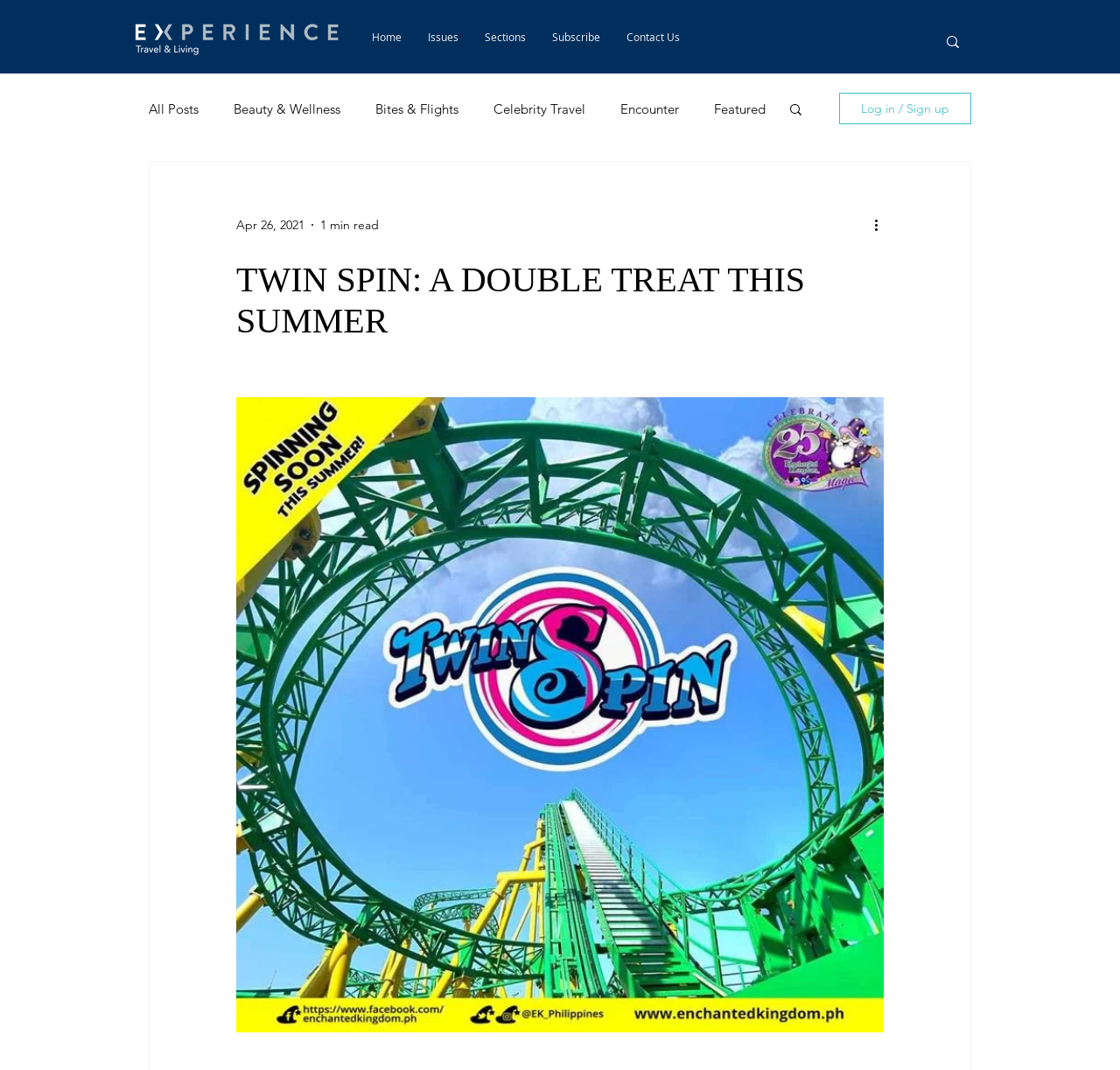Respond with a single word or short phrase to the following question: 
What is the purpose of the button at the top-right corner?

Log in / Sign up